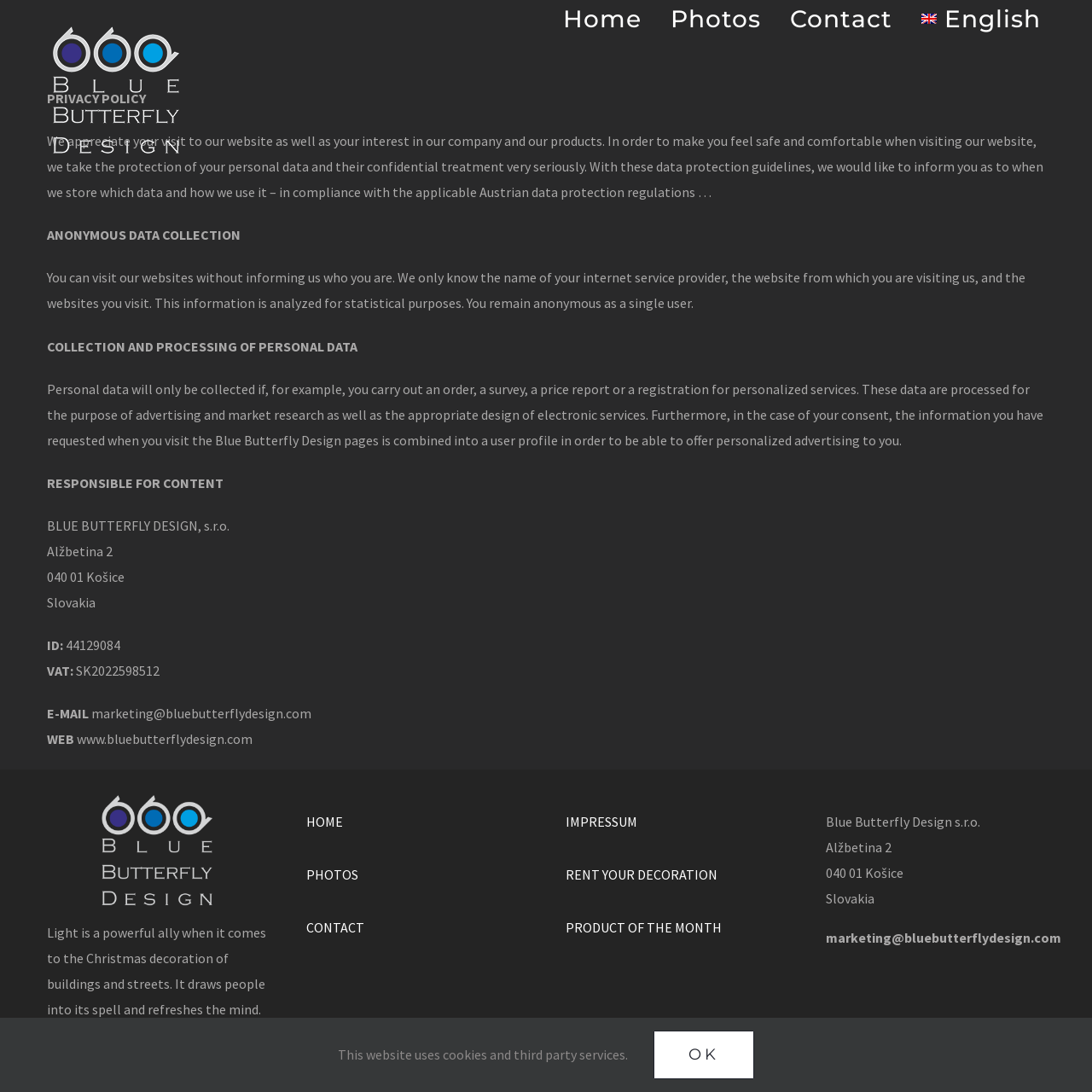Pinpoint the bounding box coordinates for the area that should be clicked to perform the following instruction: "Click the Contact link".

[0.724, 0.0, 0.817, 0.034]